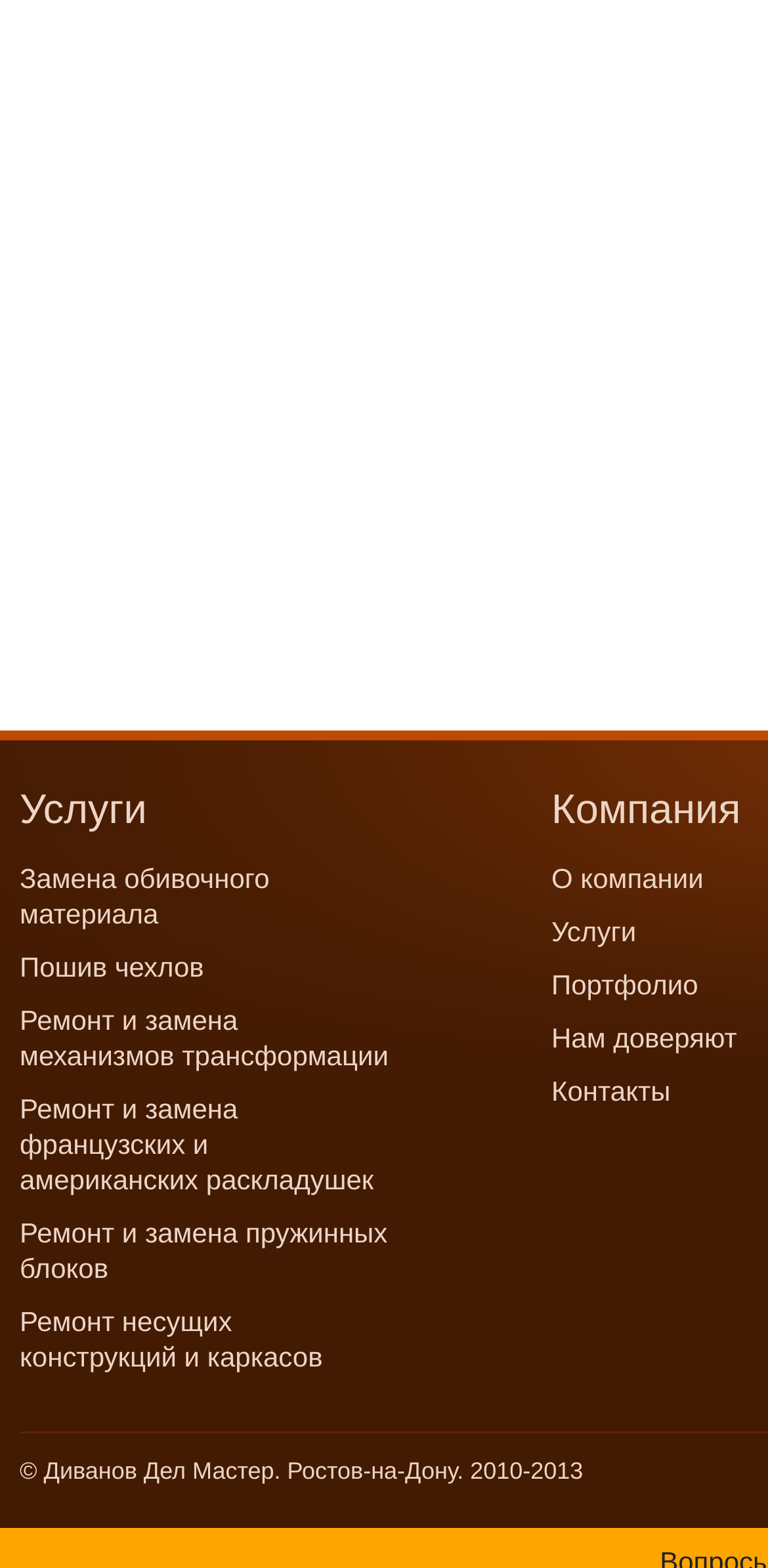Look at the image and give a detailed response to the following question: What is the main category of services?

The main category of services can be determined by looking at the top-left section of the webpage, where there is a static text 'Услуги' which seems to be a heading or a category title. This suggests that the webpage is primarily about services.